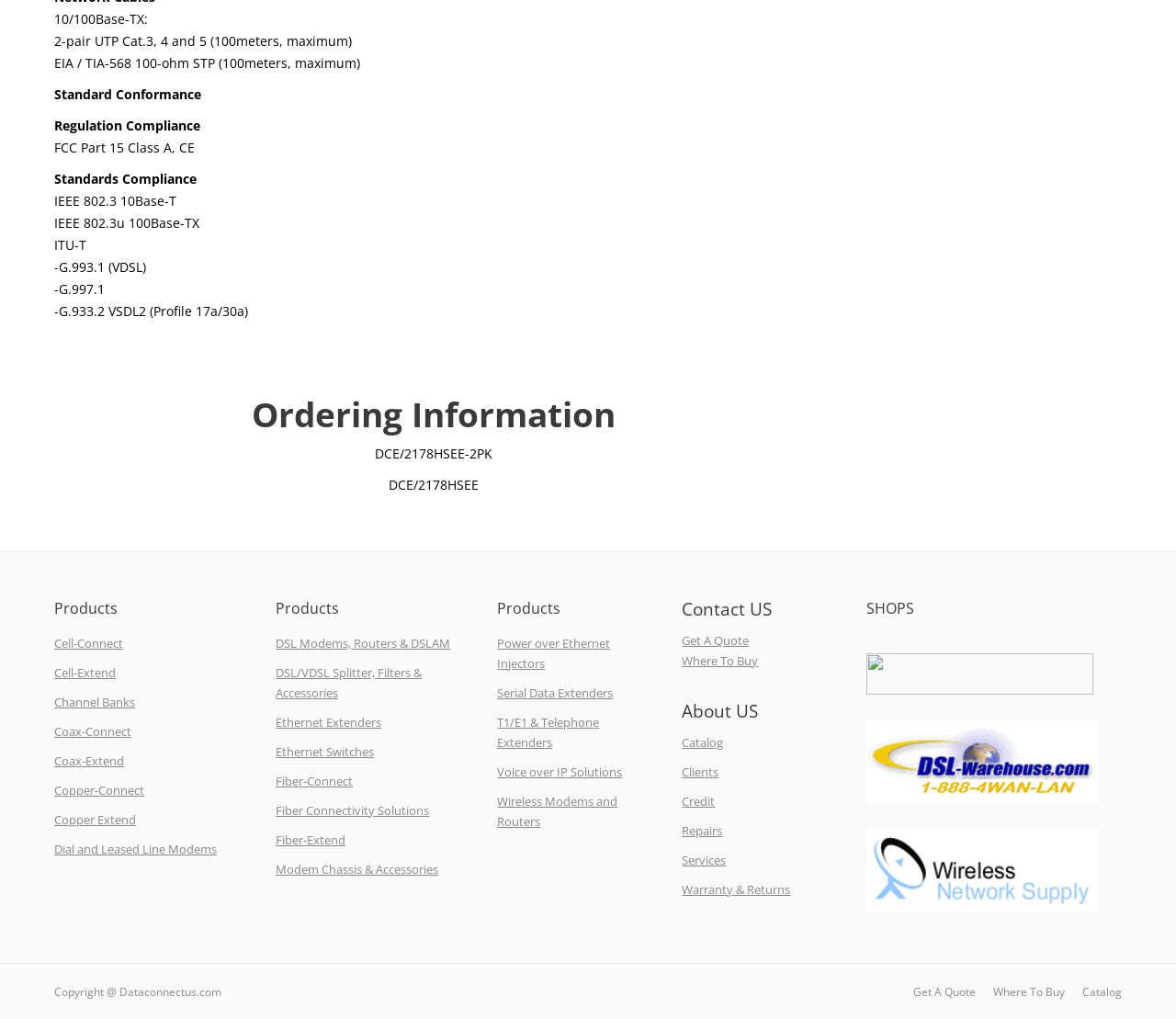What is the company's contact information?
Look at the image and construct a detailed response to the question.

I found the section 'Contact US' on the webpage, which provides links to 'Get A Quote' and 'Where To Buy', suggesting that these are ways to contact the company.